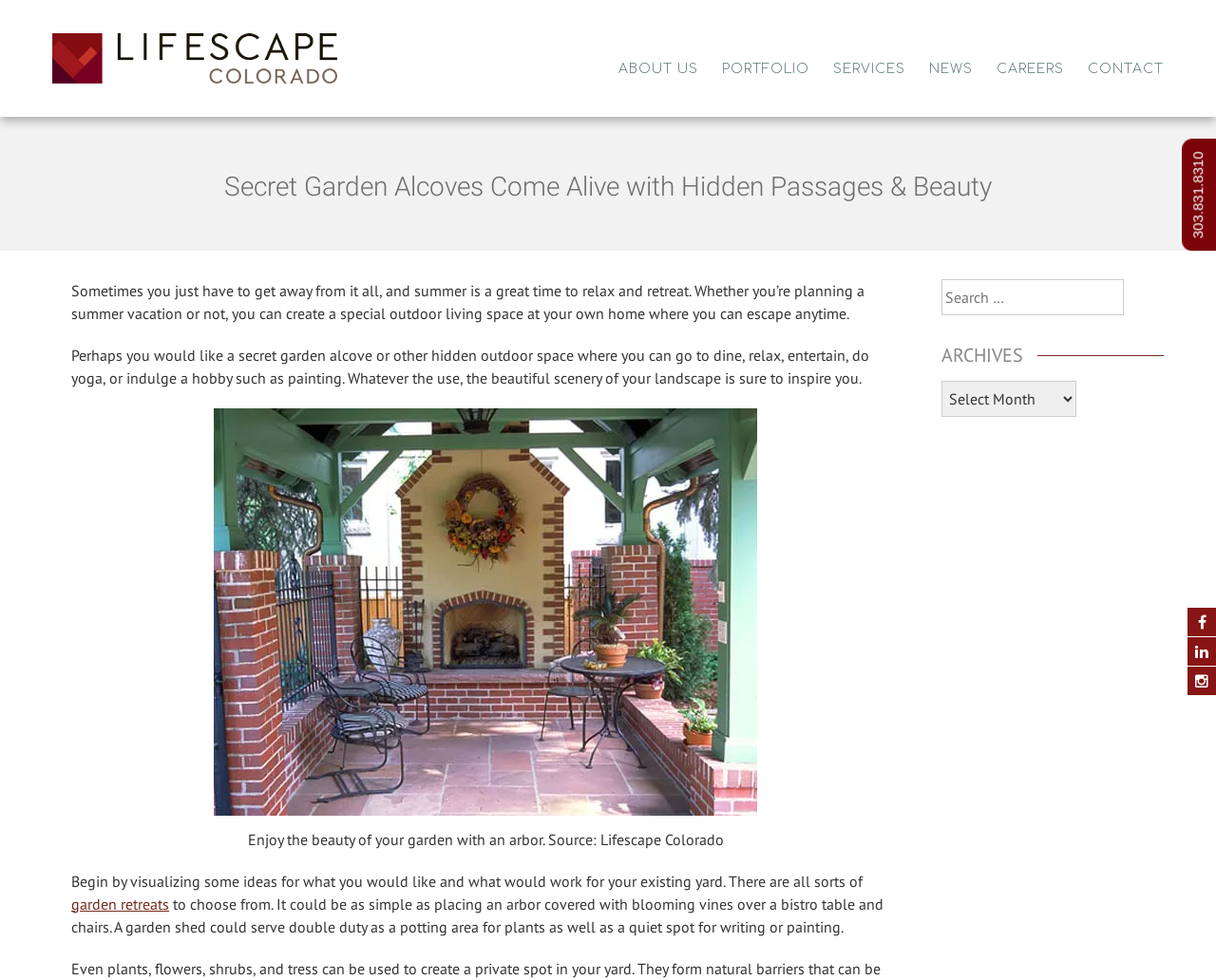Can you give a detailed response to the following question using the information from the image? What type of outdoor space is mentioned in the webpage?

The webpage mentions a garden shed as an example of an outdoor space that can serve double duty as a potting area for plants and a quiet spot for writing or painting. This suggests that the webpage is discussing various types of outdoor spaces that can be created at home.